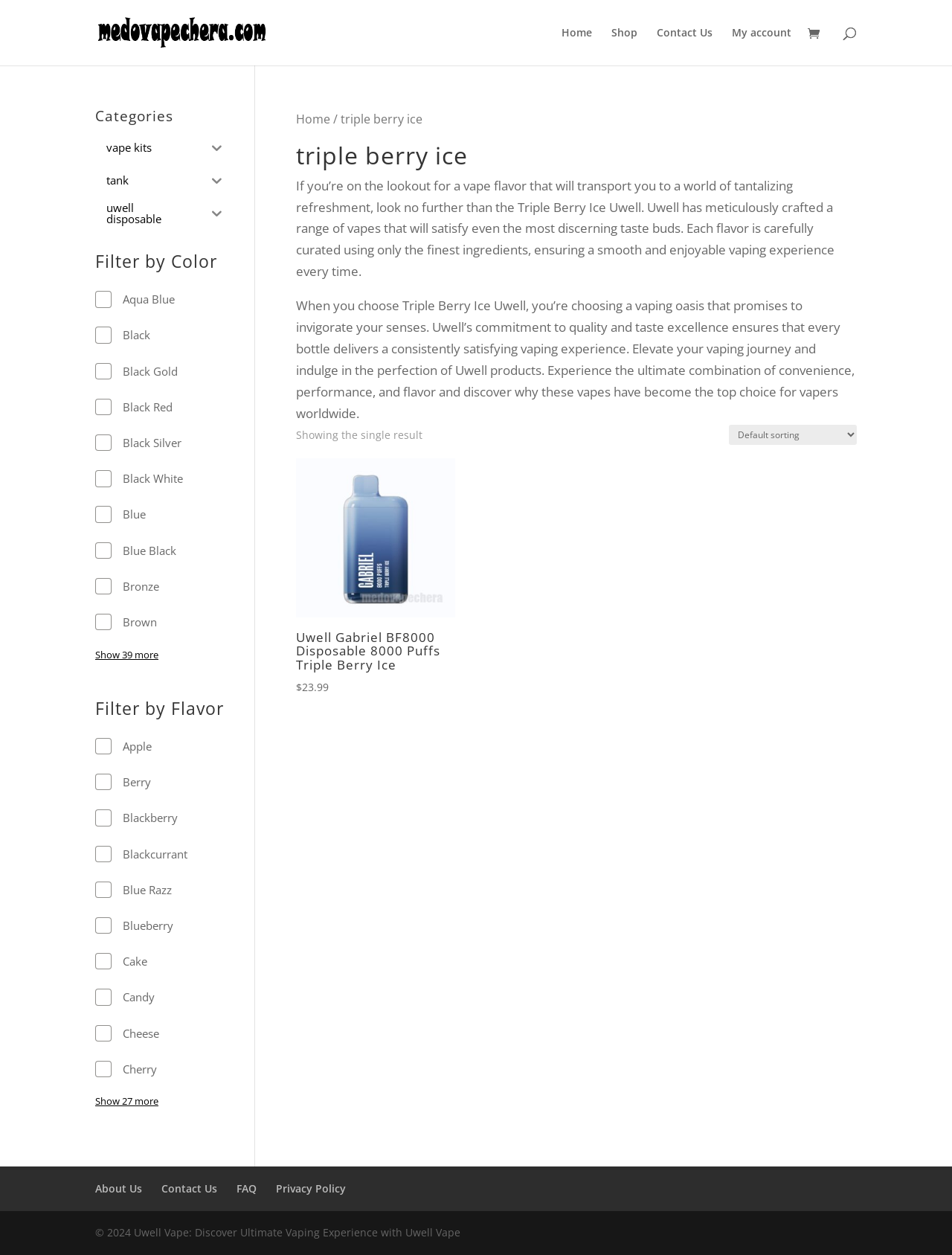How many puffs does the Uwell Gabriel BF8000 Disposable have? Analyze the screenshot and reply with just one word or a short phrase.

8000